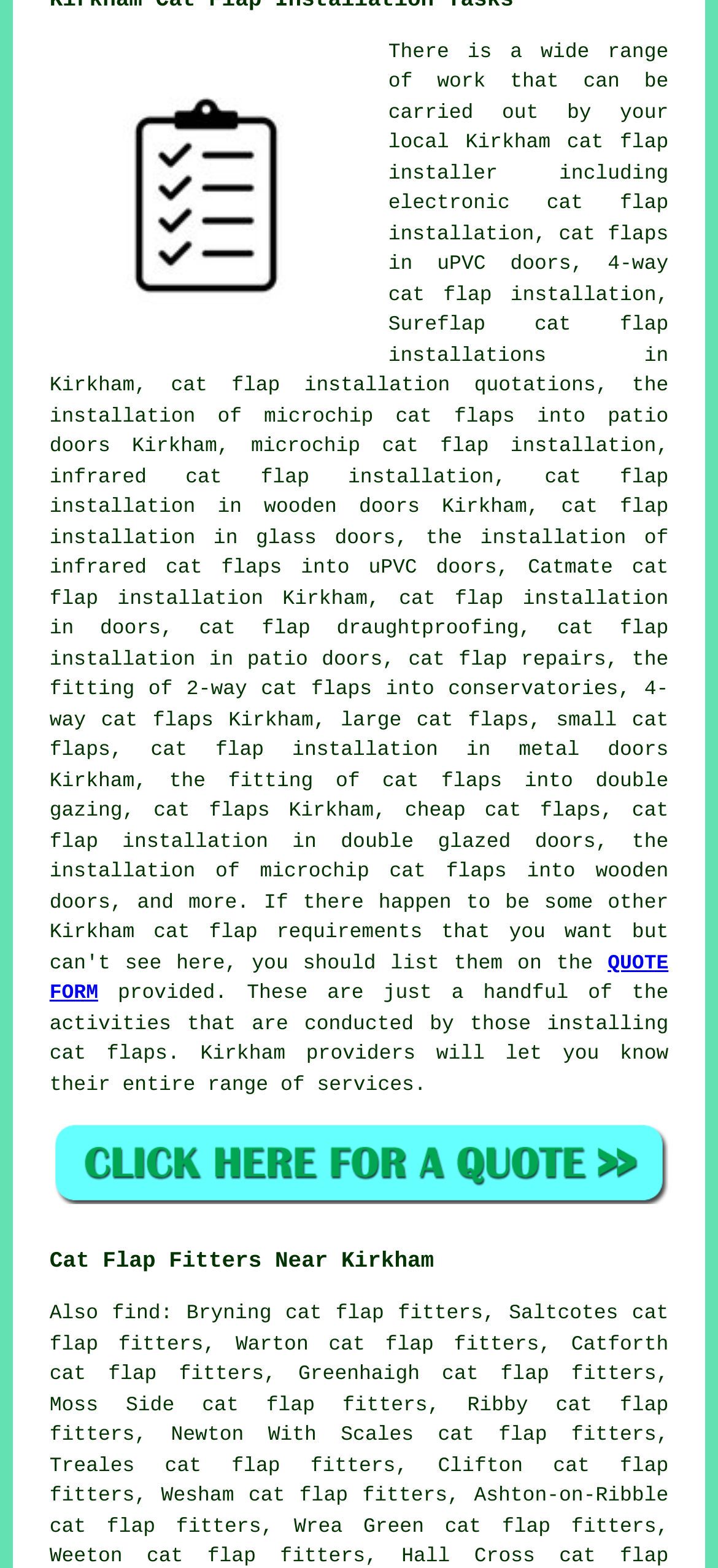Use a single word or phrase to respond to the question:
What can users find near Kirkham?

Cat flap fitters